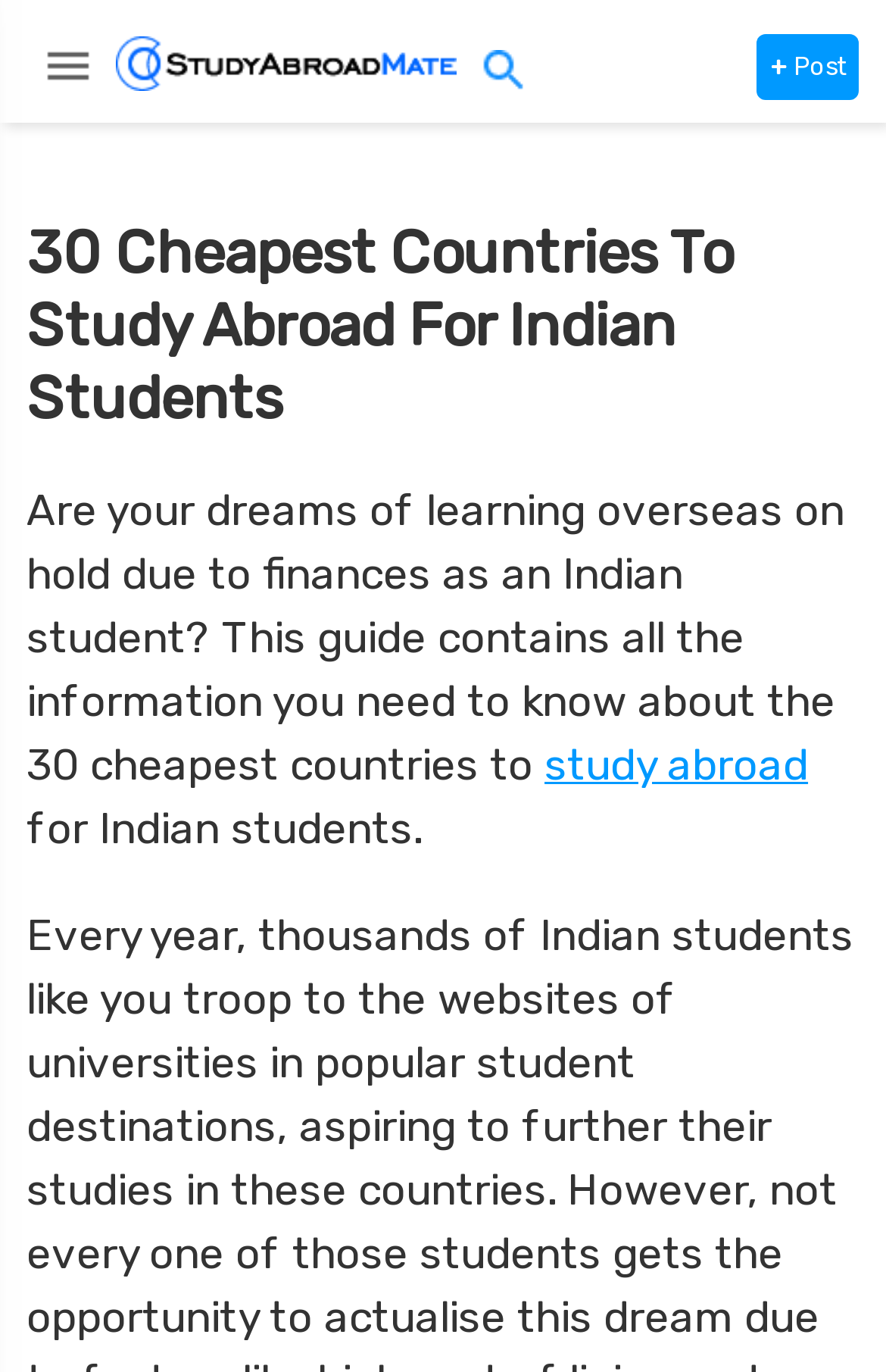What is the purpose of the guide?
Use the image to give a comprehensive and detailed response to the question.

I understood the purpose of the guide by reading the static text 'This guide contains all the information you need to know about the 30 cheapest countries to study abroad for Indian students.' which implies that the guide is intended to provide information on the cheapest countries to study abroad for Indian students.